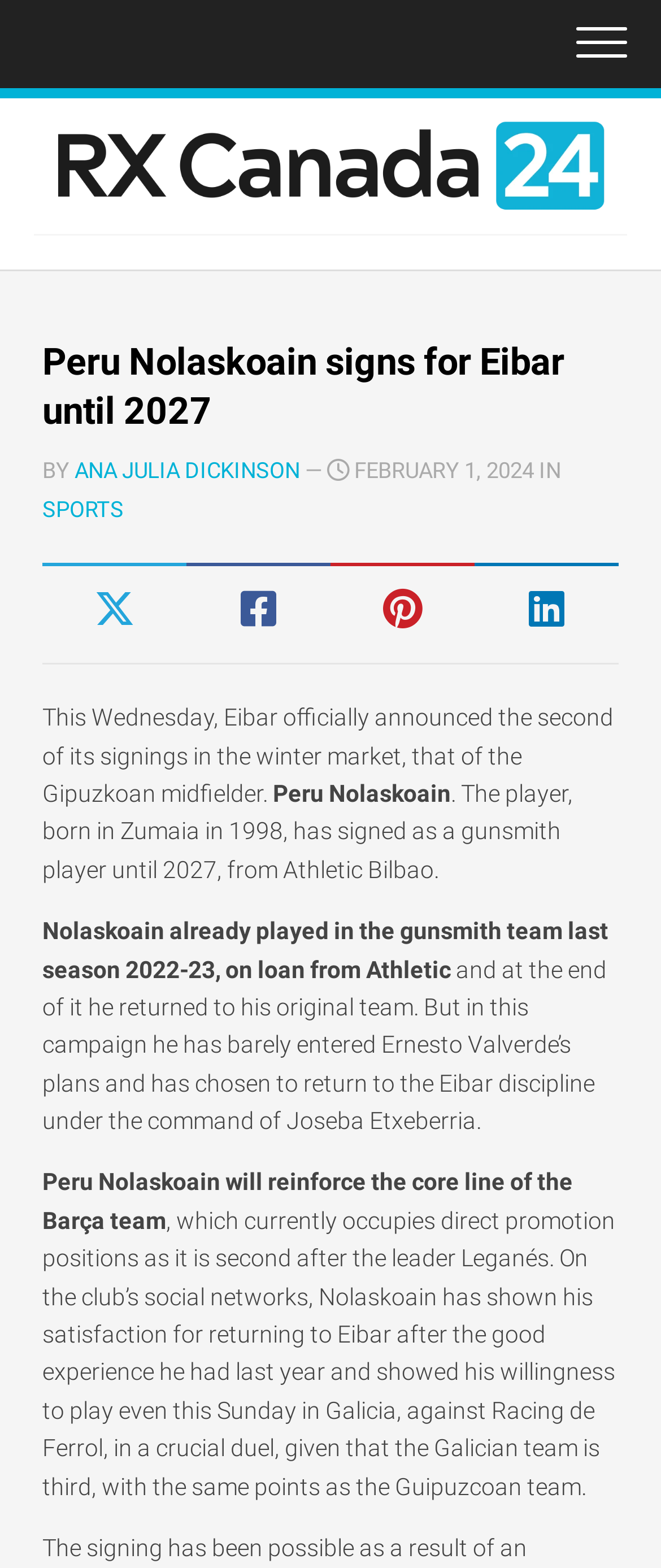Utilize the details in the image to give a detailed response to the question: Who is the coach of Eibar?

I found the answer by analyzing the text content of the webpage, specifically the sentence '...has chosen to return to the Eibar discipline under the command of Joseba Etxeberria.' which indicates that Joseba Etxeberria is the coach of Eibar.